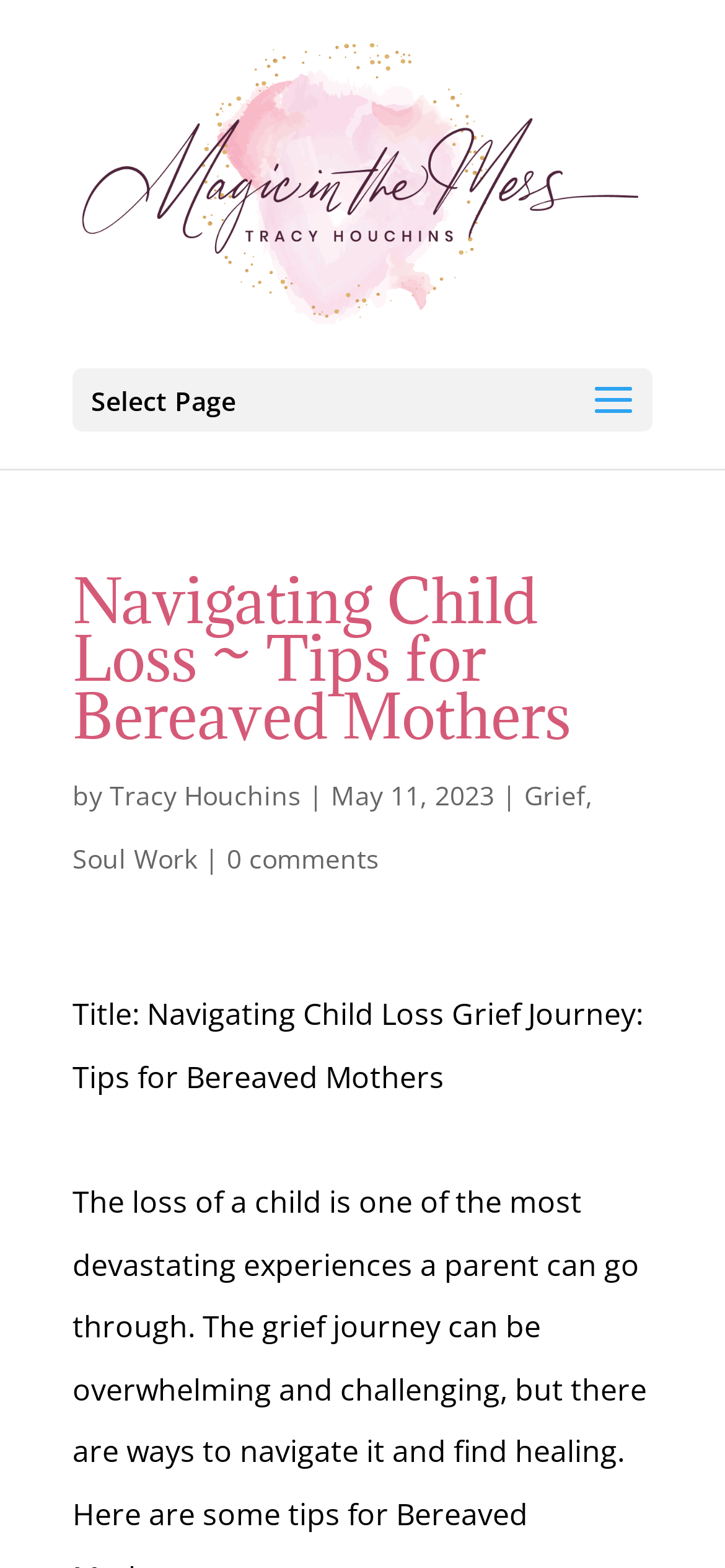Please provide a detailed answer to the question below based on the screenshot: 
What is the name of the website?

I determined the name of the website by looking at the link element with the text 'Magic in the Mess' at the top of the webpage, which is likely the website's logo or title.